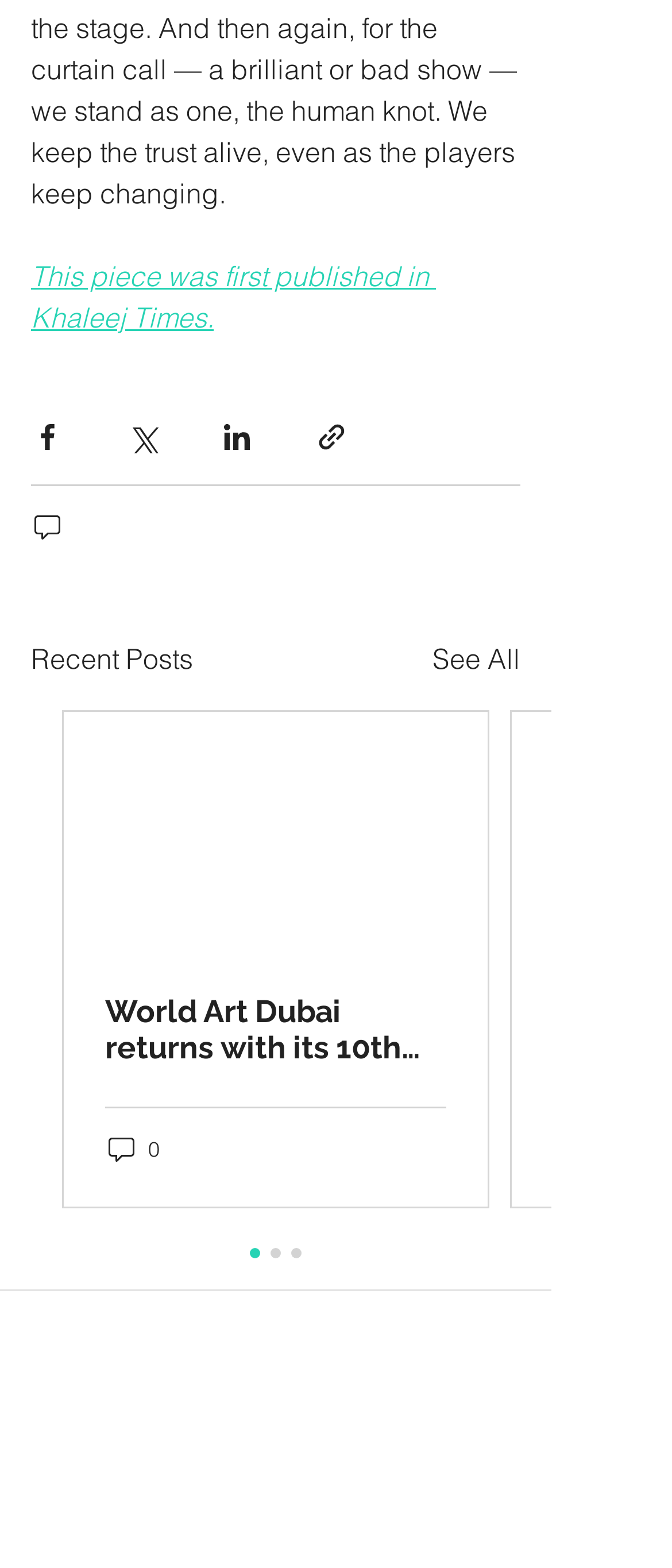How many social media sharing options are available?
Please answer the question with a detailed response using the information from the screenshot.

I counted the number of social media sharing buttons, which are 'Share via Facebook', 'Share via Twitter', 'Share via LinkedIn', and 'Share via link', and found that there are 4 options.